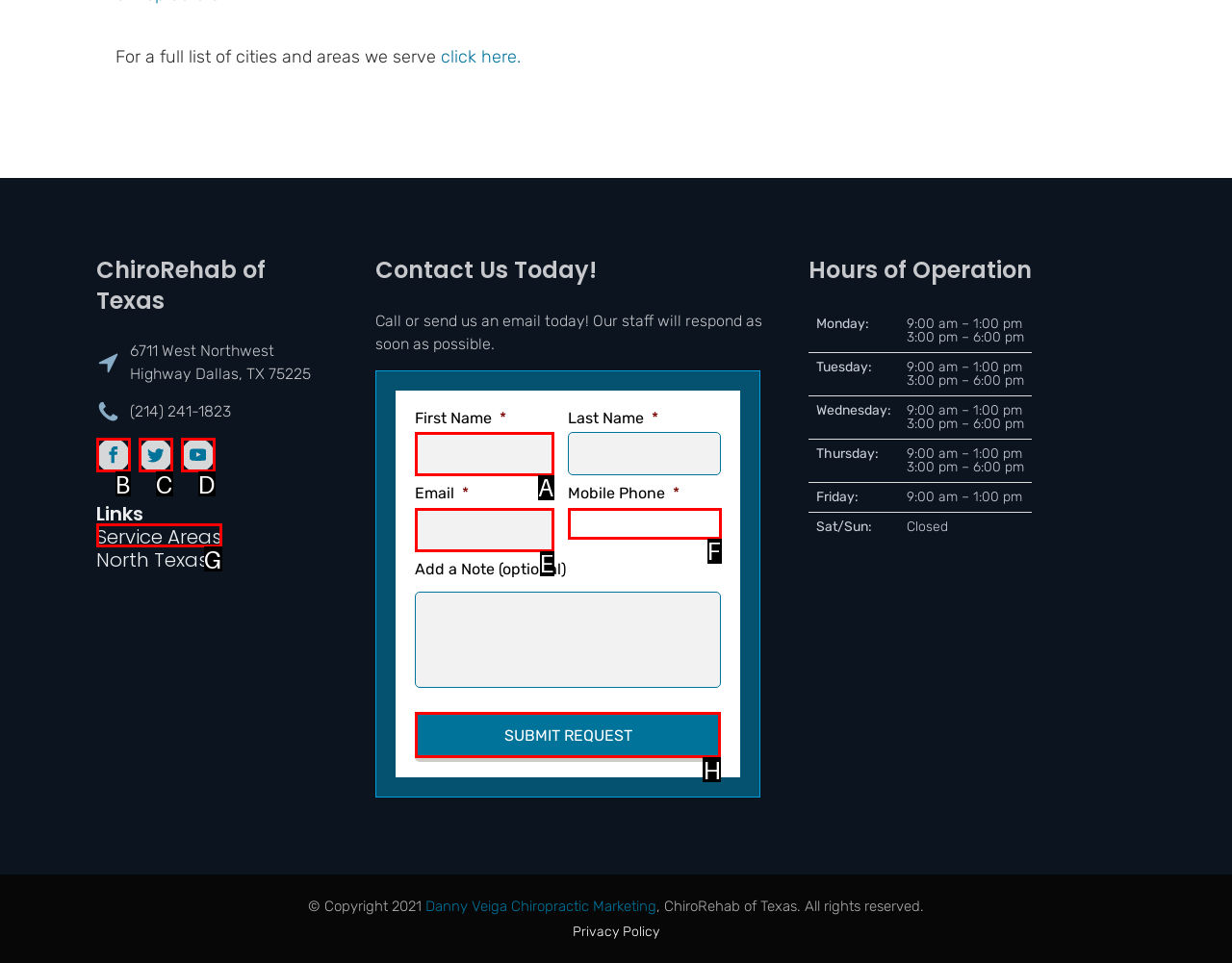Determine the right option to click to perform this task: Click the Submit Request button
Answer with the correct letter from the given choices directly.

H